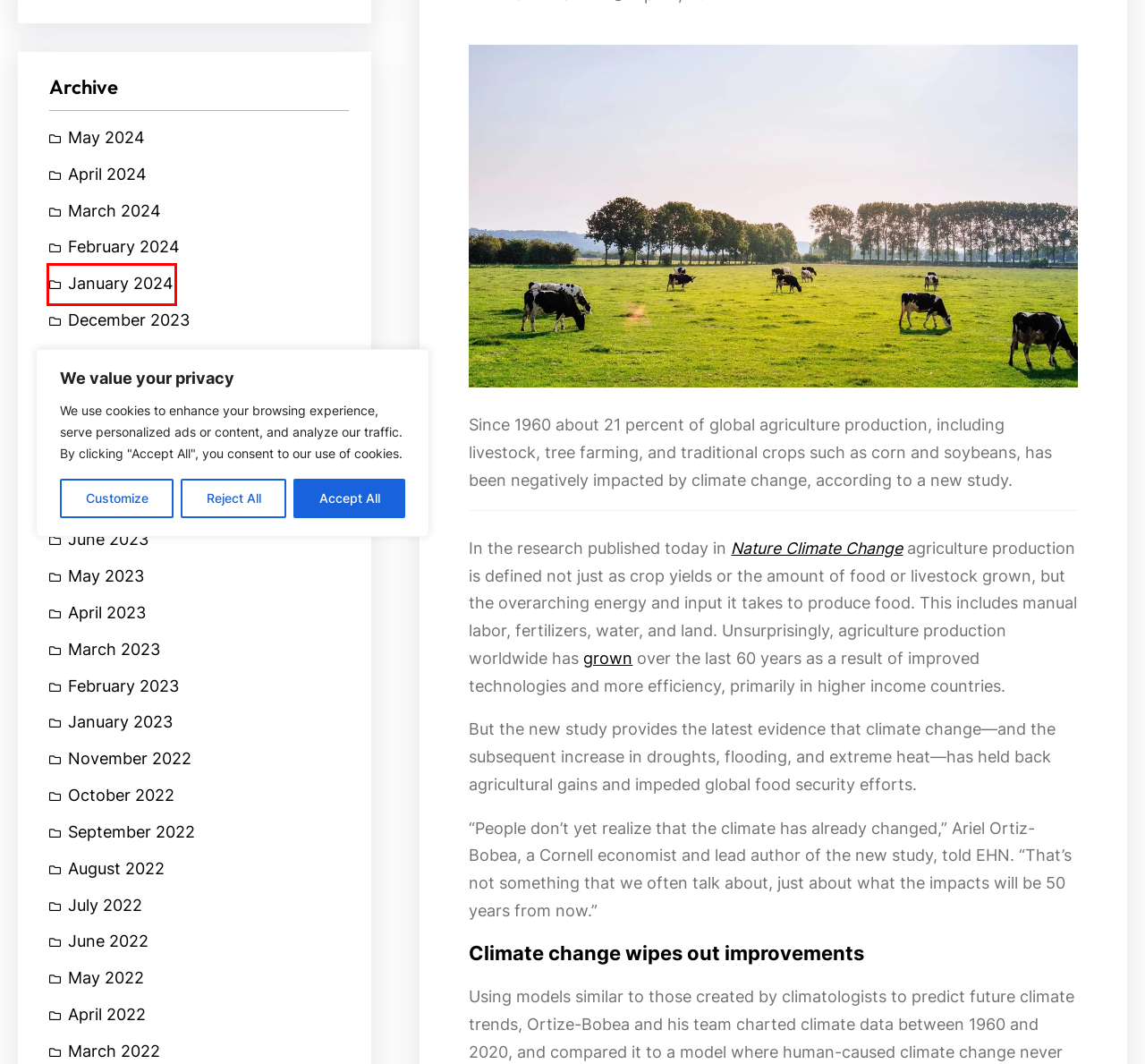Provided is a screenshot of a webpage with a red bounding box around an element. Select the most accurate webpage description for the page that appears after clicking the highlighted element. Here are the candidates:
A. January 2024 - Environmental Health Sciences
B. October 2023 - Environmental Health Sciences
C. November 2023 - Environmental Health Sciences
D. April 2022 - Environmental Health Sciences
E. May 2022 - Environmental Health Sciences
F. July 2022 - Environmental Health Sciences
G. May 2023 - Environmental Health Sciences
H. January 2023 - Environmental Health Sciences

A